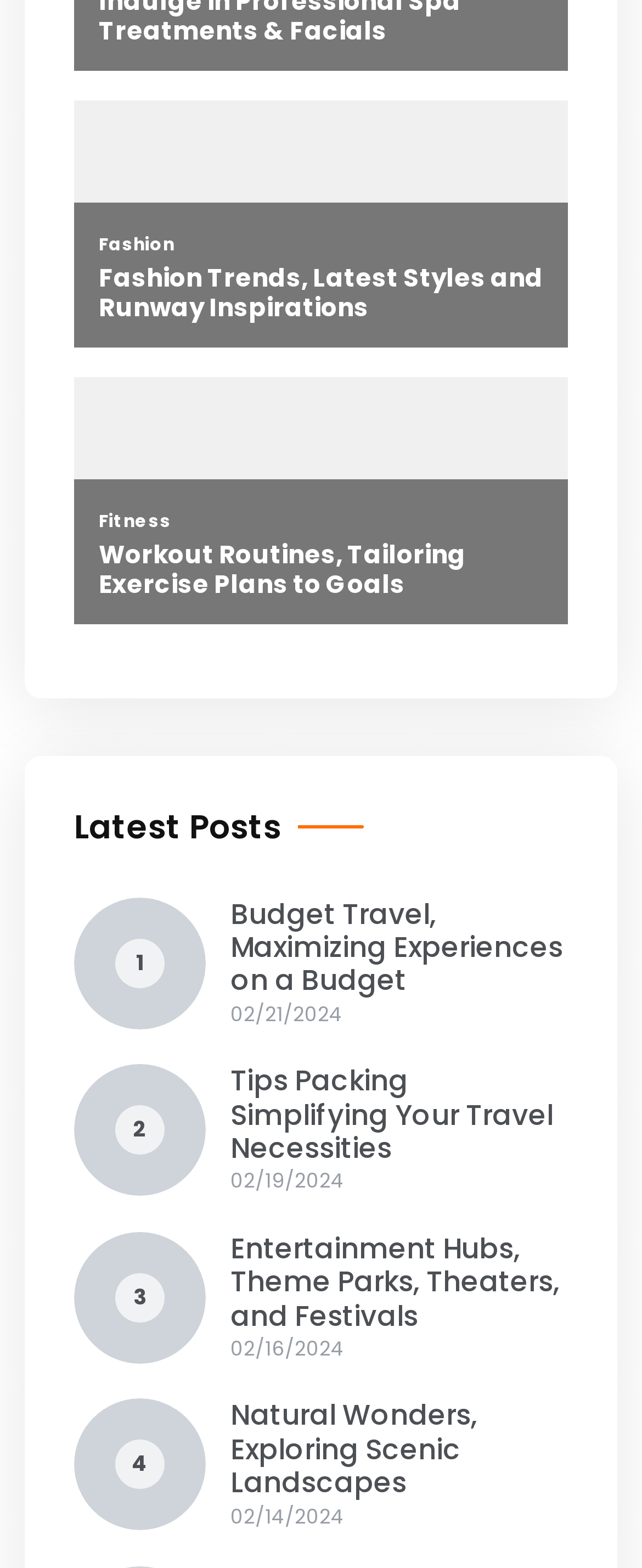Pinpoint the bounding box coordinates of the element that must be clicked to accomplish the following instruction: "Click on Fashion Trends". The coordinates should be in the format of four float numbers between 0 and 1, i.e., [left, top, right, bottom].

[0.115, 0.064, 0.885, 0.221]